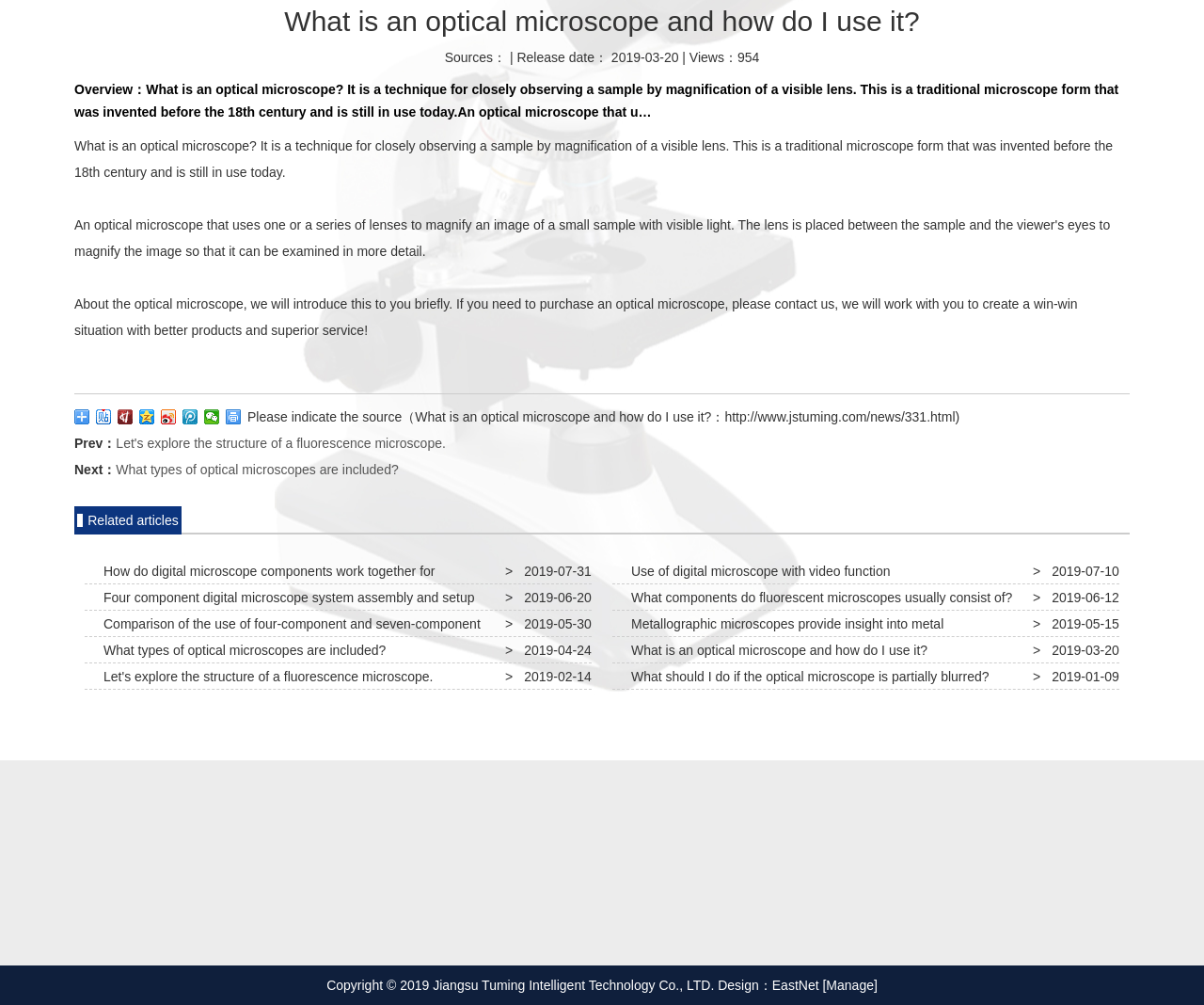Calculate the bounding box coordinates of the UI element given the description: "[Manage]".

[0.683, 0.973, 0.729, 0.988]